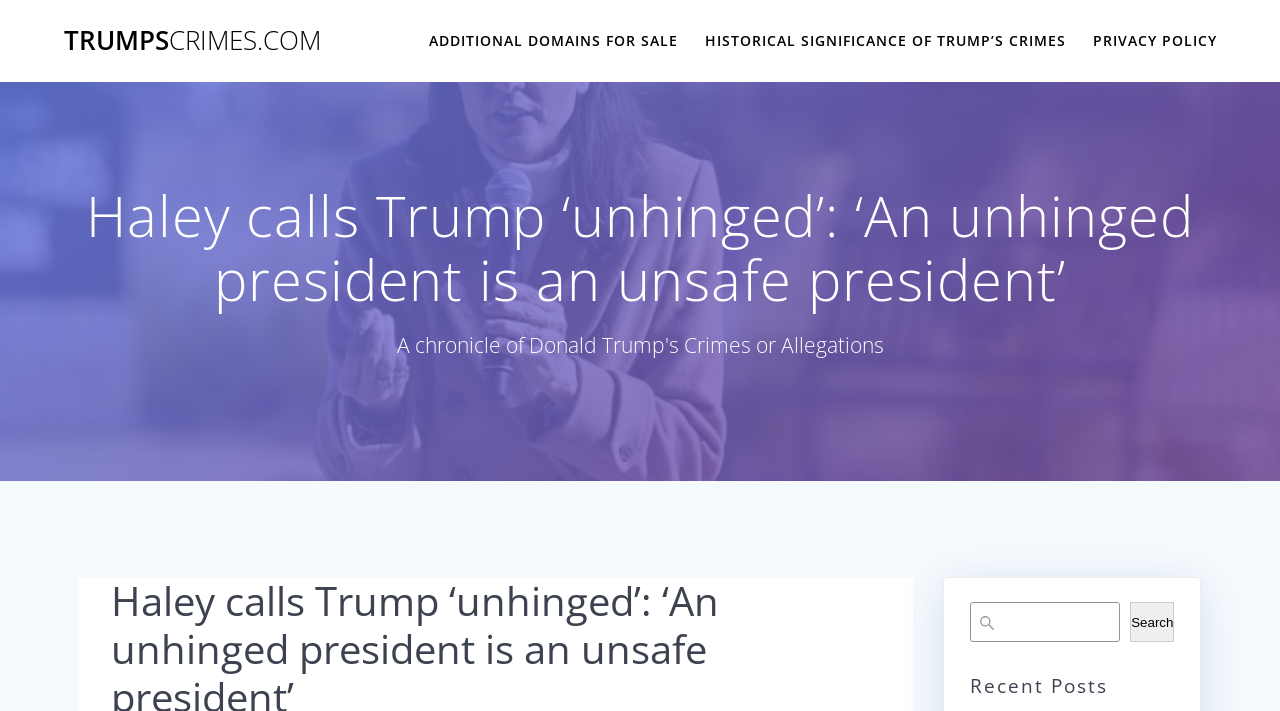Determine the bounding box coordinates in the format (top-left x, top-left y, bottom-right x, bottom-right y). Ensure all values are floating point numbers between 0 and 1. Identify the bounding box of the UI element described by: TrumpsCrimes.com

[0.05, 0.039, 0.251, 0.075]